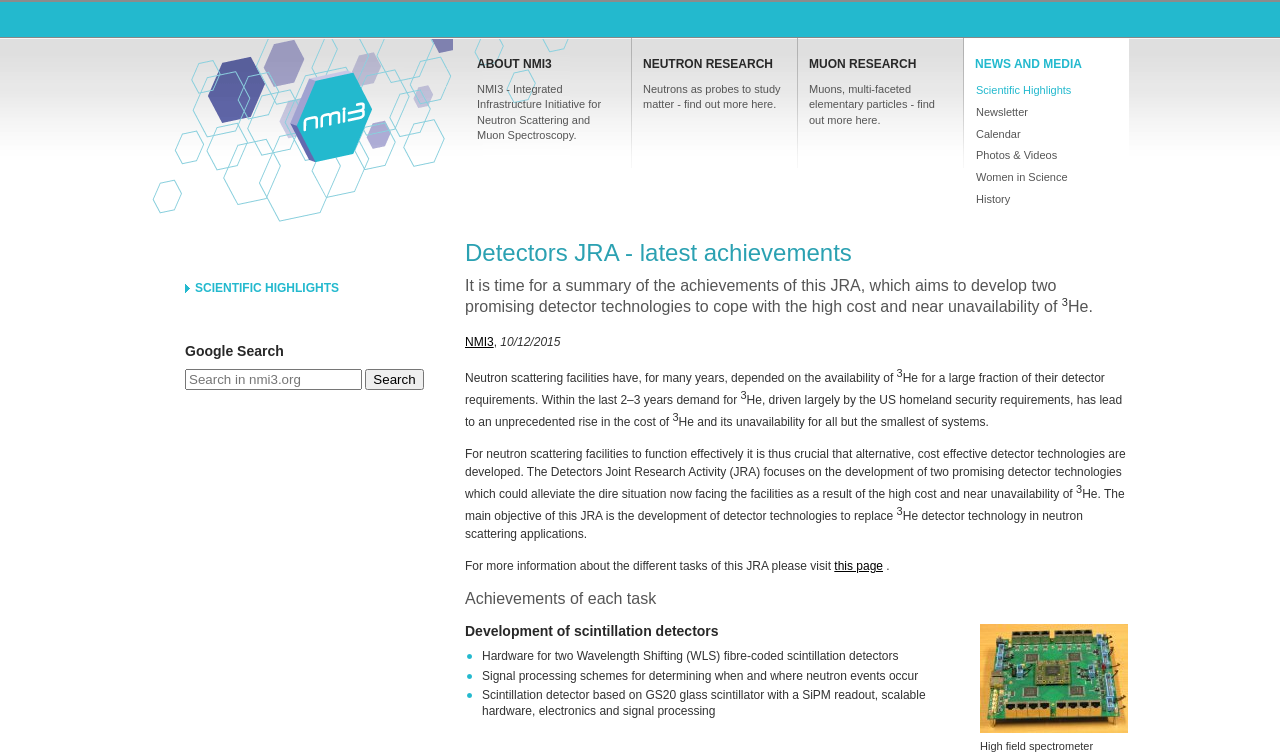Determine the bounding box coordinates for the area that should be clicked to carry out the following instruction: "Learn about Detectors JRA achievements".

[0.363, 0.317, 0.883, 0.352]